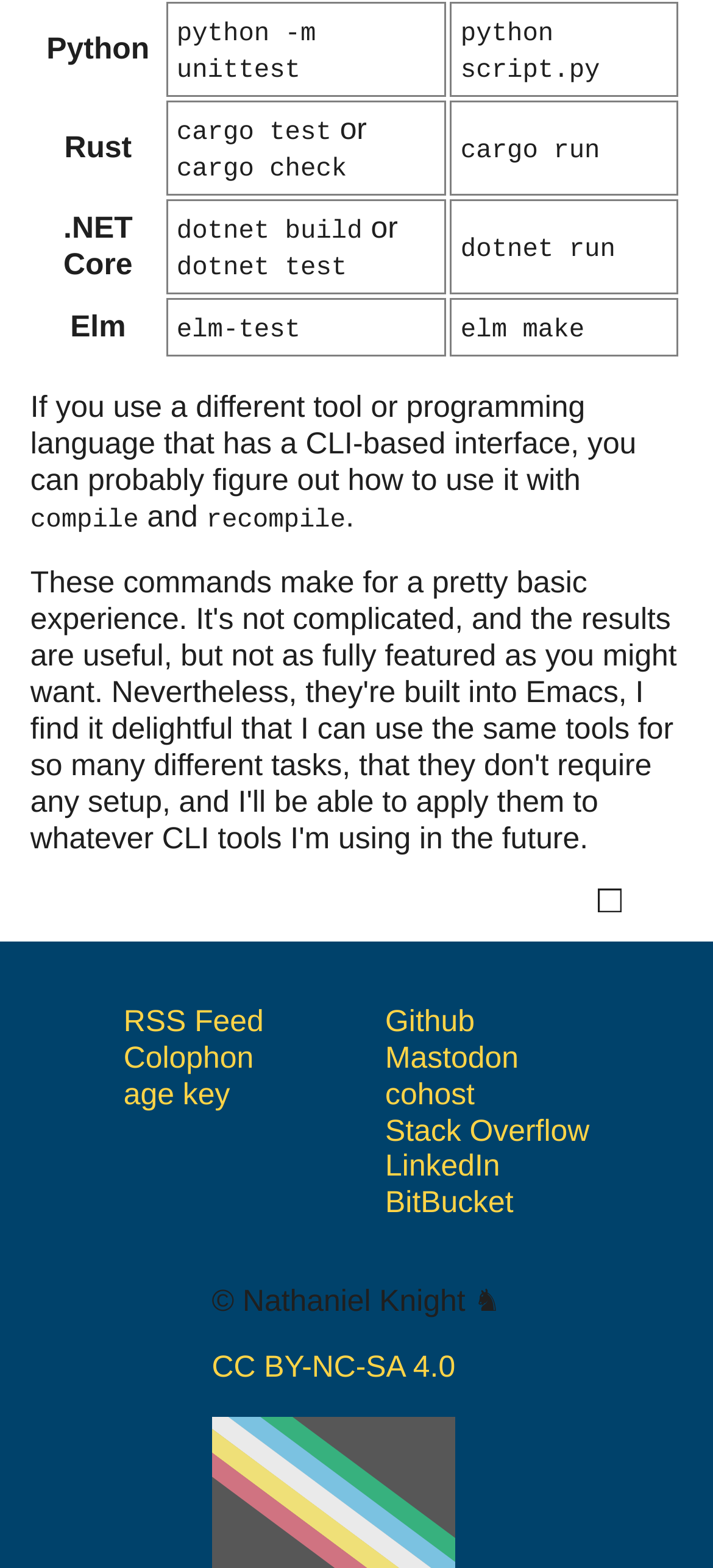Find the bounding box coordinates of the clickable region needed to perform the following instruction: "Click on the CC BY-NC-SA 4.0 link". The coordinates should be provided as four float numbers between 0 and 1, i.e., [left, top, right, bottom].

[0.297, 0.861, 0.639, 0.883]